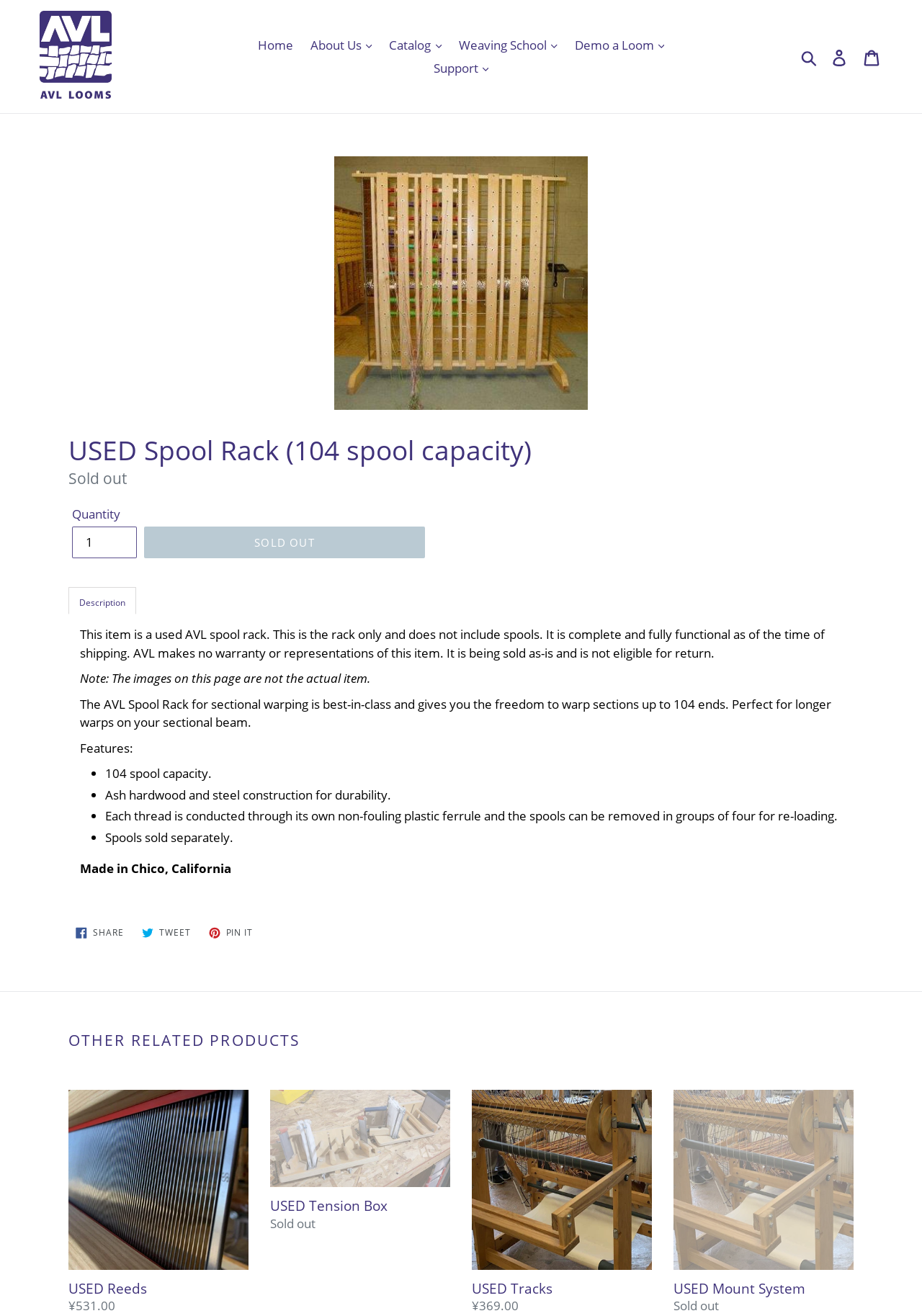Identify the bounding box coordinates necessary to click and complete the given instruction: "Click the Home link".

None